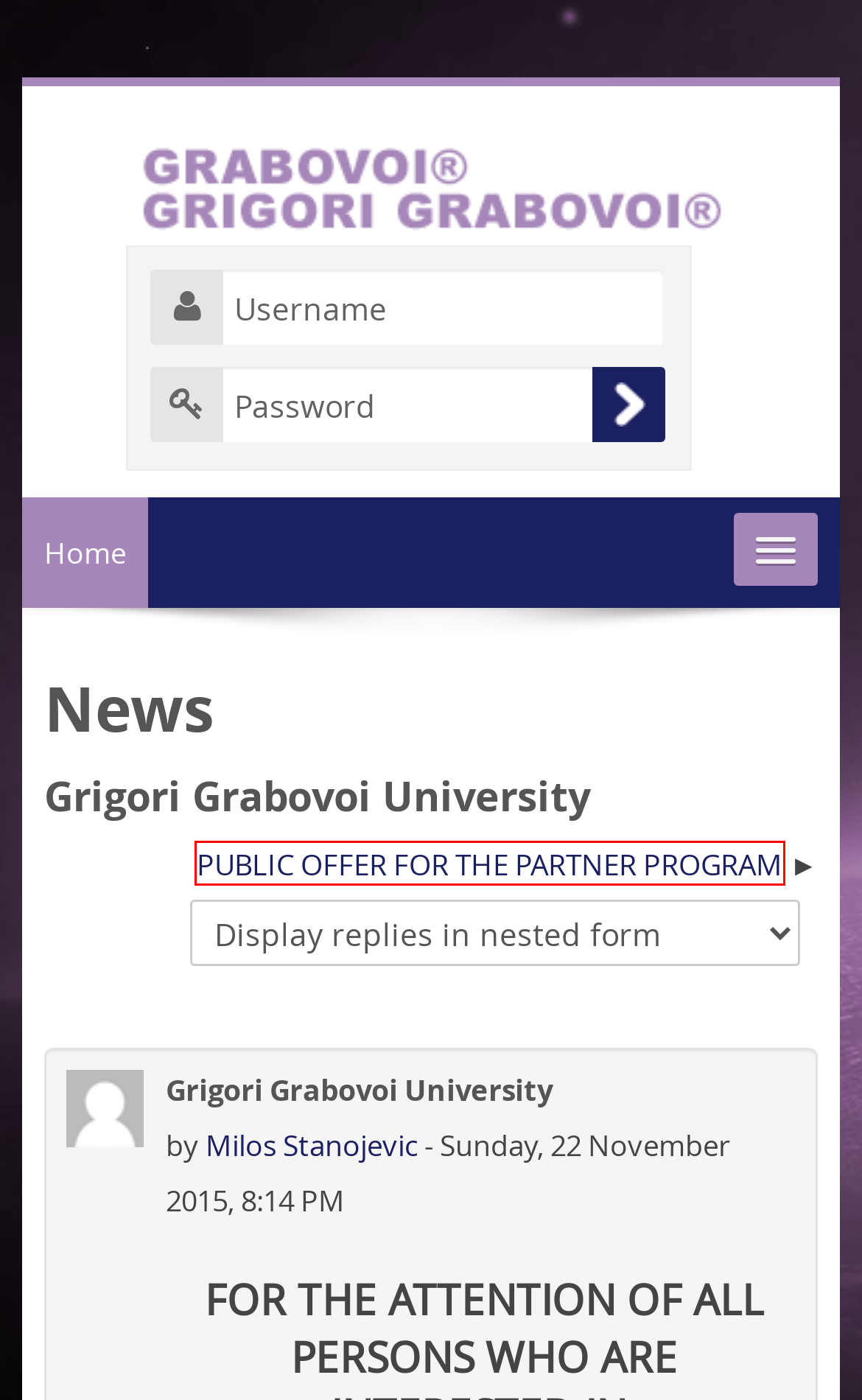Given a screenshot of a webpage with a red bounding box around an element, choose the most appropriate webpage description for the new page displayed after clicking the element within the bounding box. Here are the candidates:
A. Home: PUBLIC OFFER FOR THE PARTNER PROGRAM
B. Course: Shedules of lectures
C. Home: Webinars
D. Home: Library
E. Home: Lecturers
F. Home: Course categories
G. GRIGORI GRABOVOI
H. Home: Library-2

A